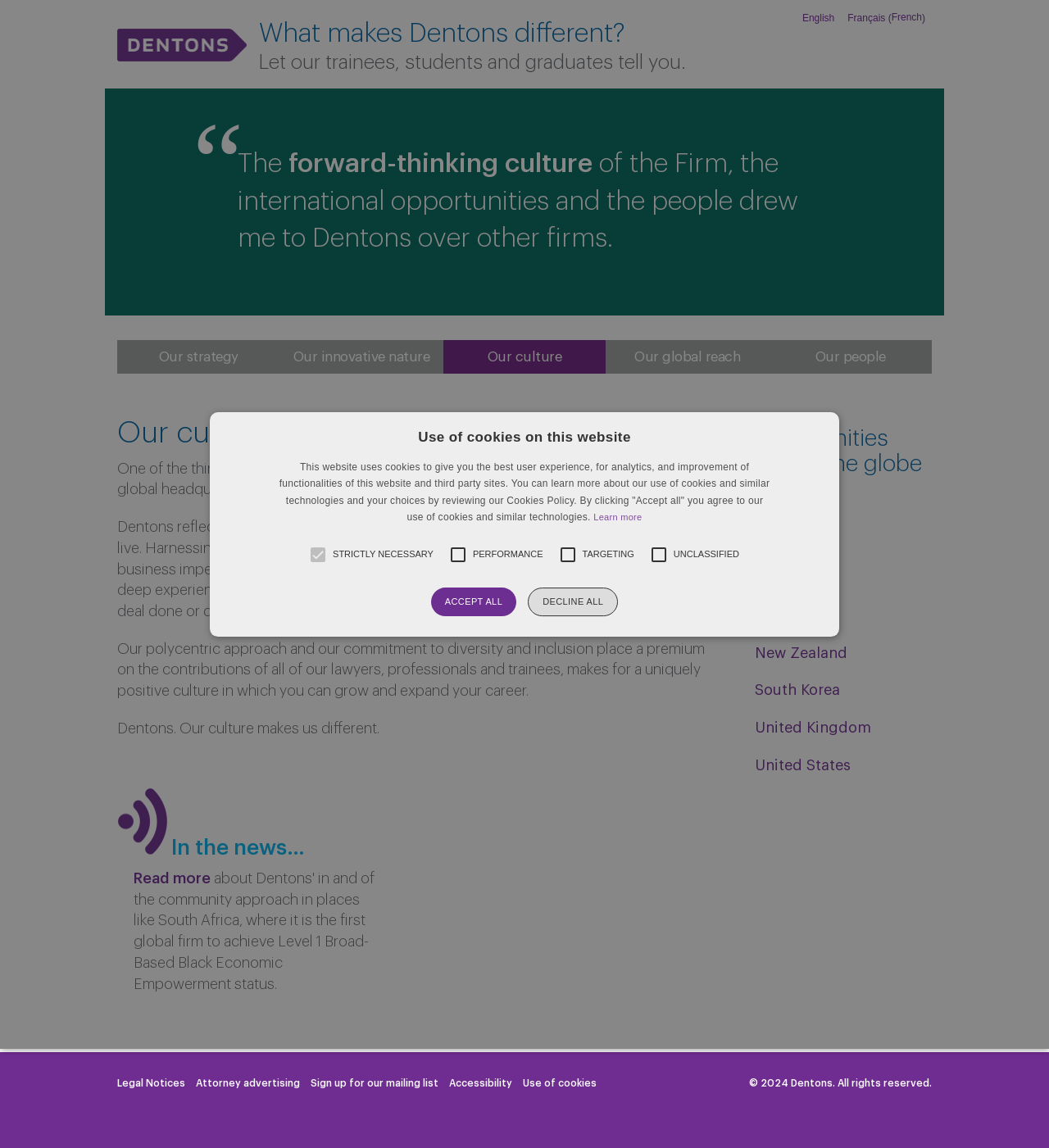Locate the coordinates of the bounding box for the clickable region that fulfills this instruction: "Click the link to view opportunities in Canada".

[0.712, 0.422, 0.888, 0.455]